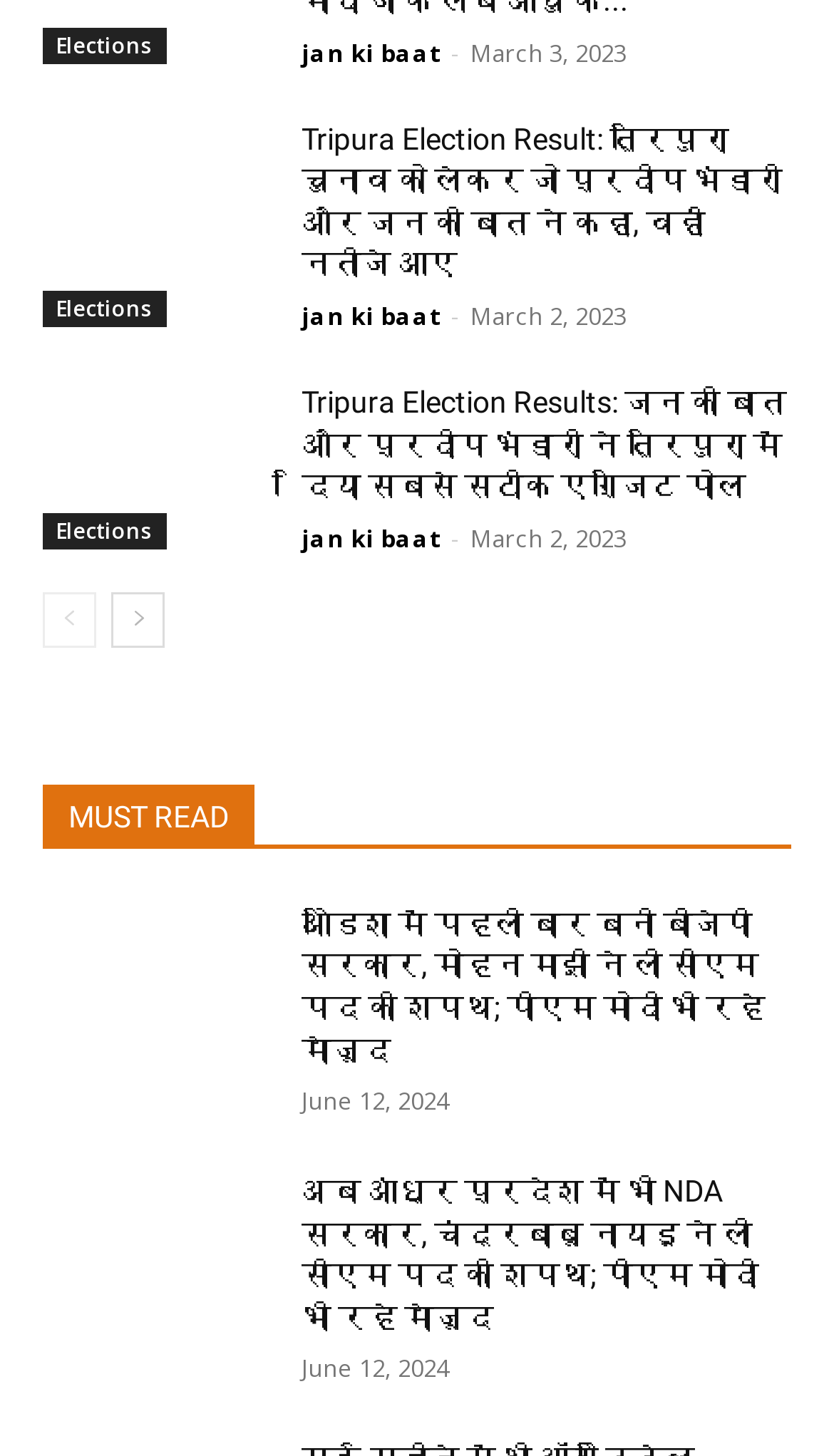Locate the bounding box coordinates of the region to be clicked to comply with the following instruction: "Check MUST READ section". The coordinates must be four float numbers between 0 and 1, in the form [left, top, right, bottom].

[0.051, 0.539, 0.949, 0.583]